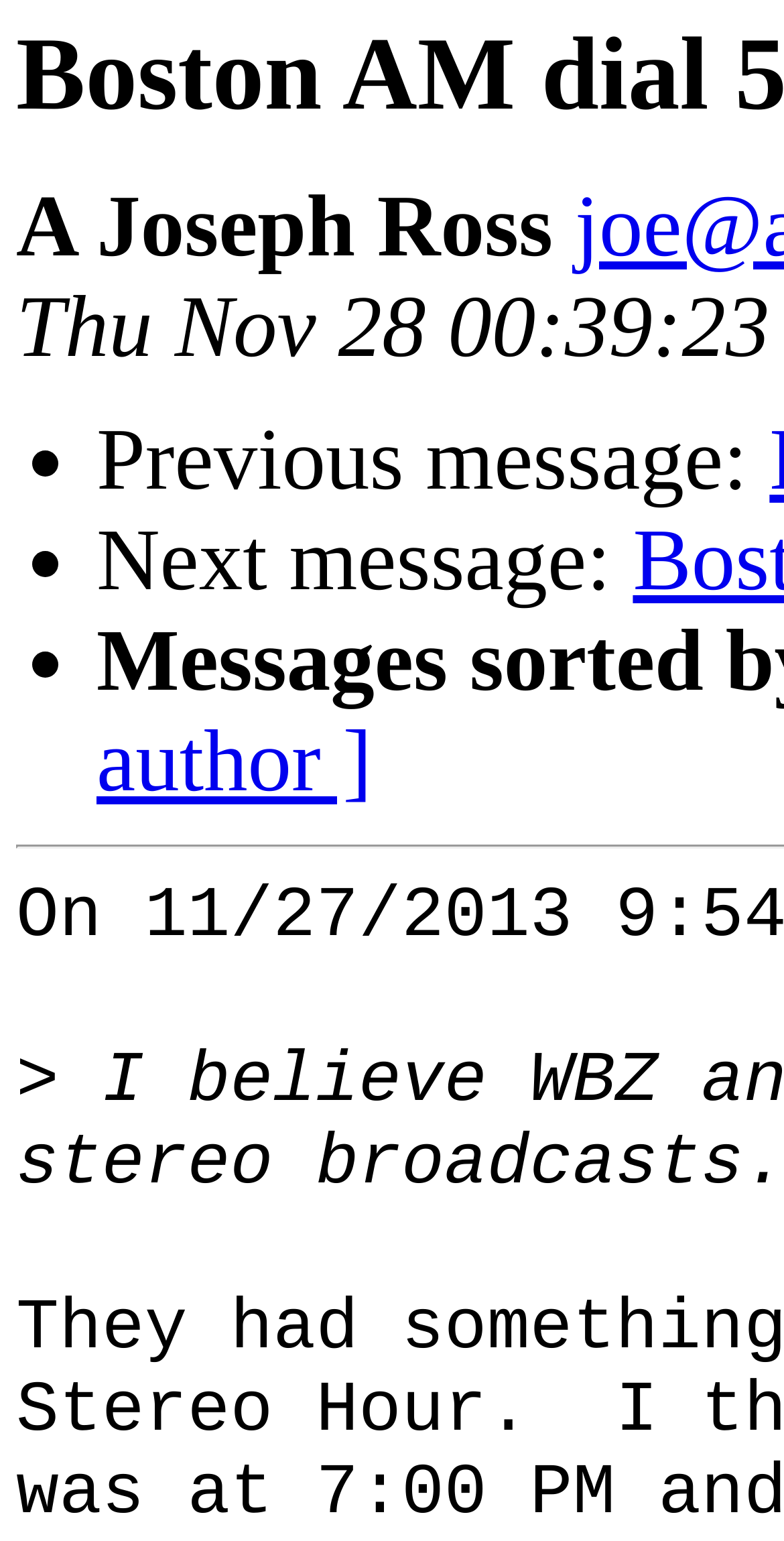Find the primary header on the webpage and provide its text.

Boston AM dial 50 years ago